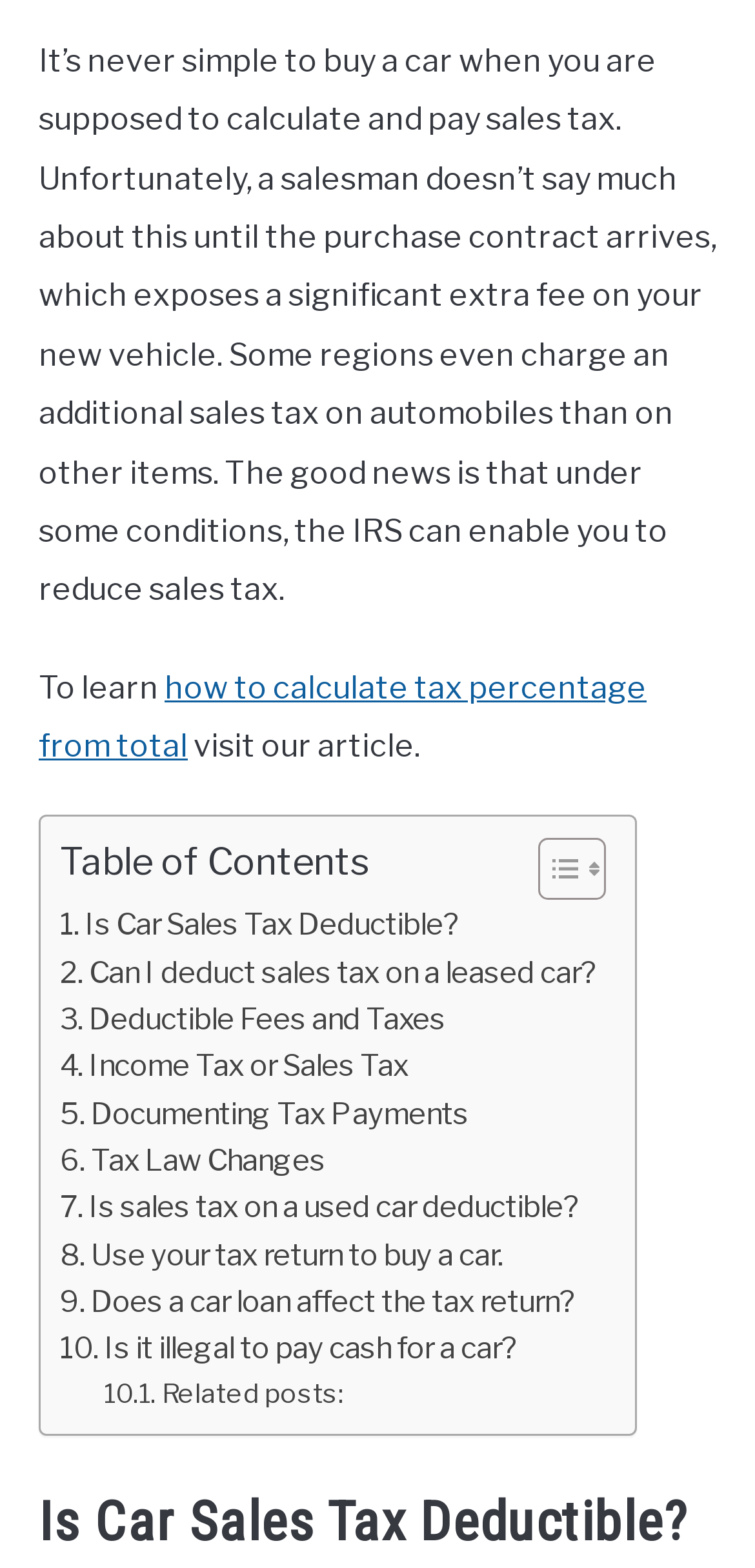Determine the bounding box coordinates for the UI element described. Format the coordinates as (top-left x, top-left y, bottom-right x, bottom-right y) and ensure all values are between 0 and 1. Element description: Toggle

[0.674, 0.534, 0.79, 0.576]